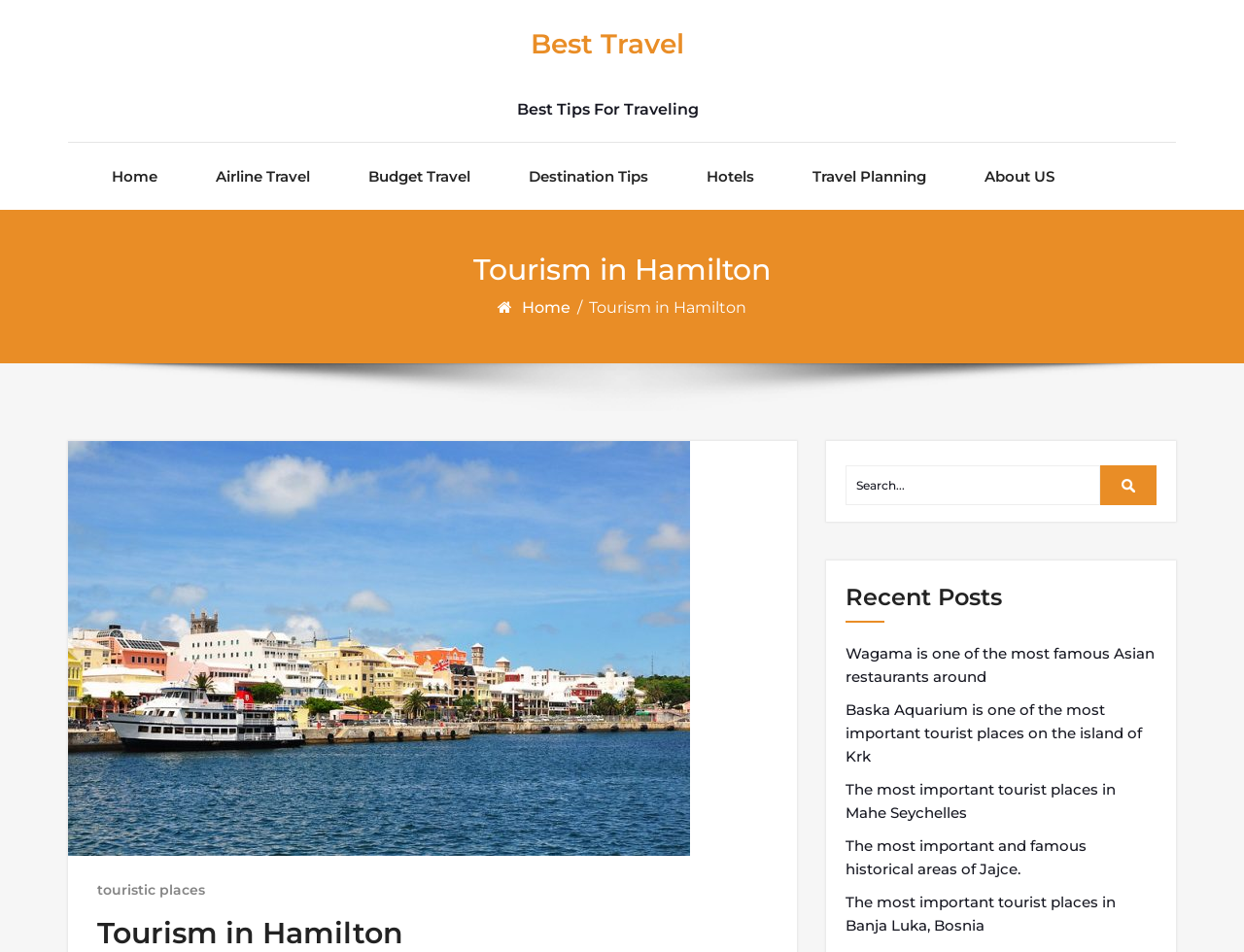Could you specify the bounding box coordinates for the clickable section to complete the following instruction: "Explore the 'Destination Tips' section"?

[0.425, 0.15, 0.521, 0.22]